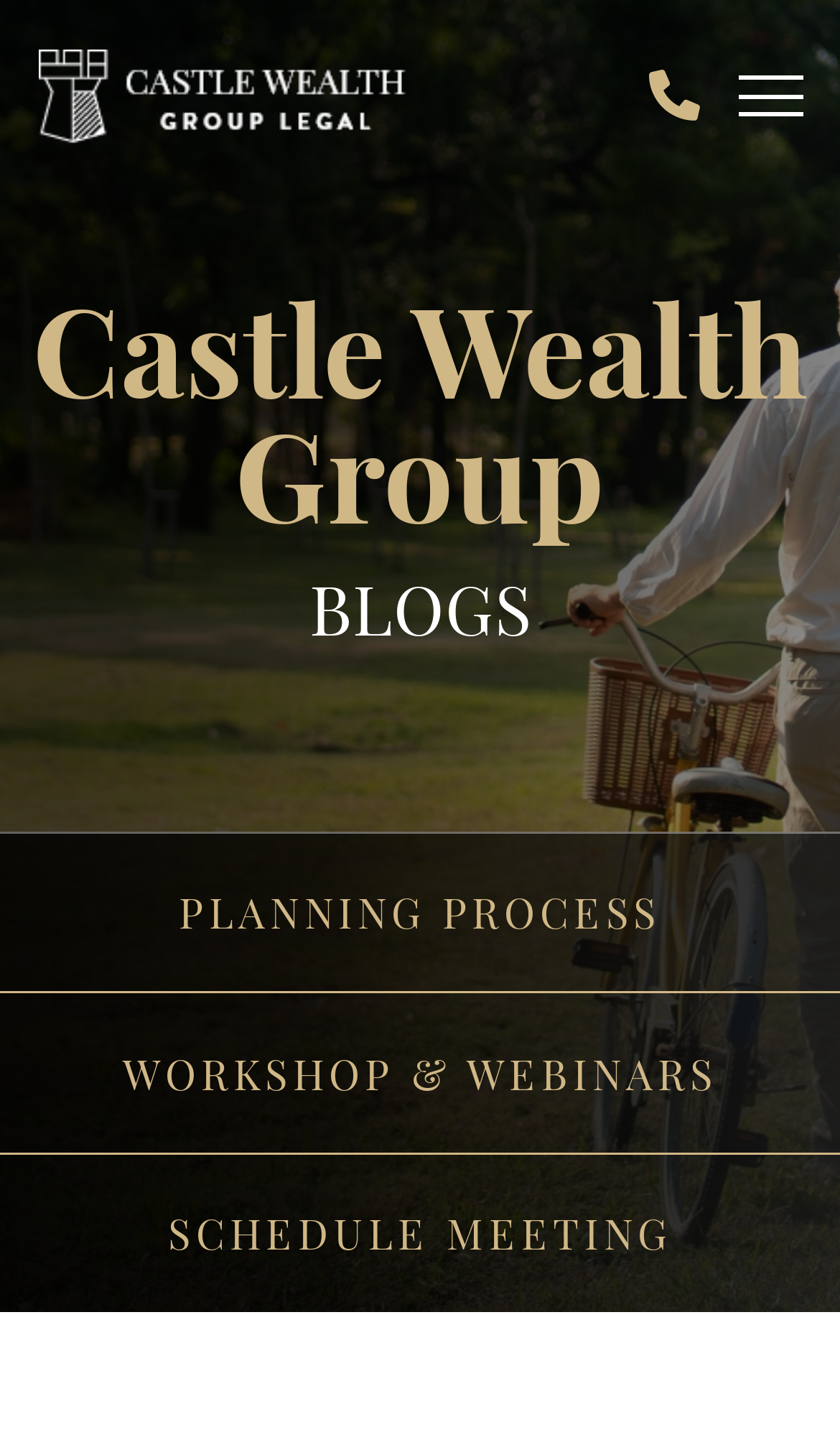What is the position of the image relative to the link 'Castle Wealth Group'?
We need a detailed and exhaustive answer to the question. Please elaborate.

By comparing the bounding box coordinates of the image and the link 'Castle Wealth Group', I found that they have the same coordinates, [0.045, 0.034, 0.485, 0.101], indicating that the image is at the same position as the link.